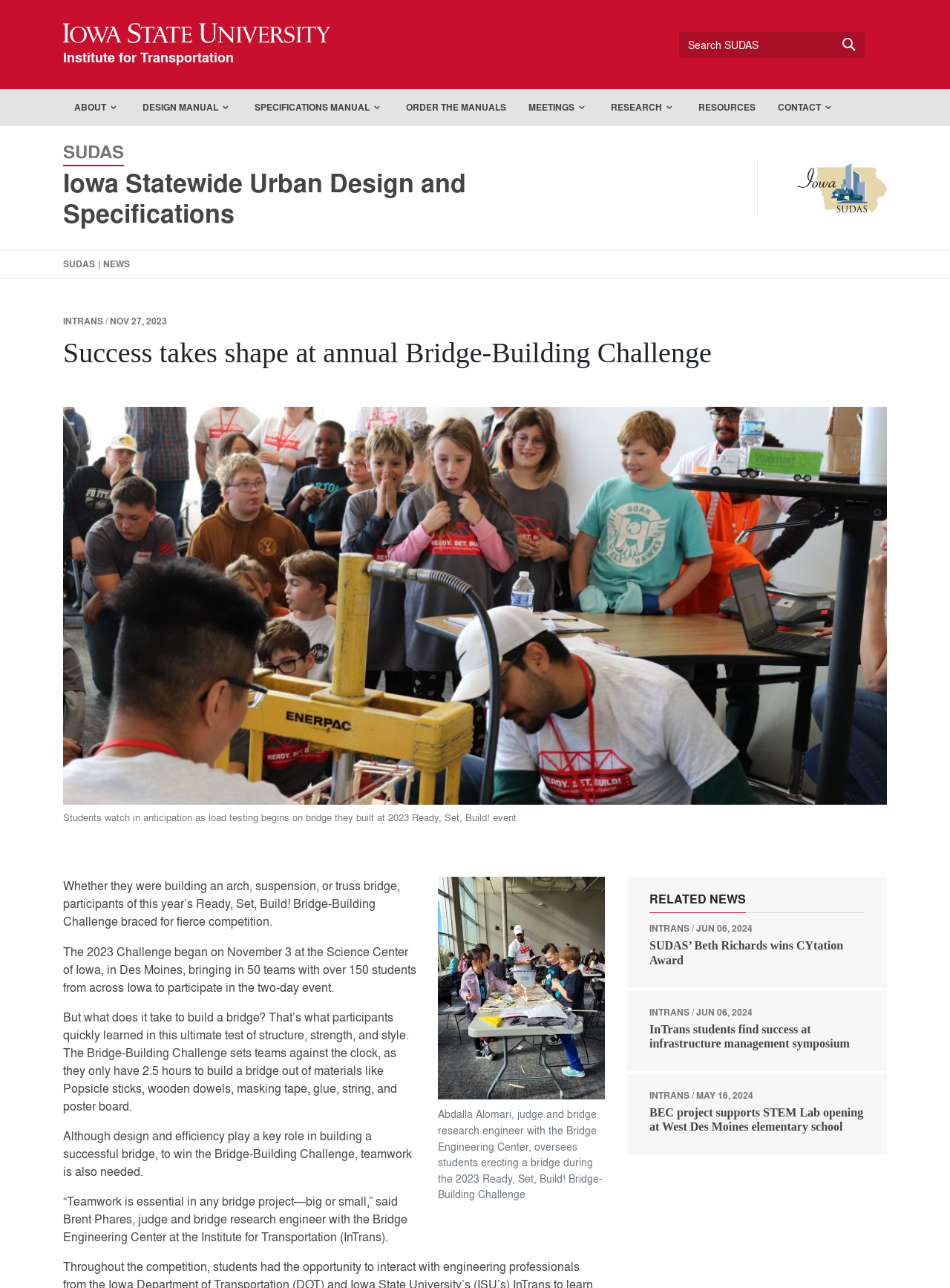What is the name of the center where the Bridge-Building Challenge took place?
Based on the screenshot, respond with a single word or phrase.

Science Center of Iowa